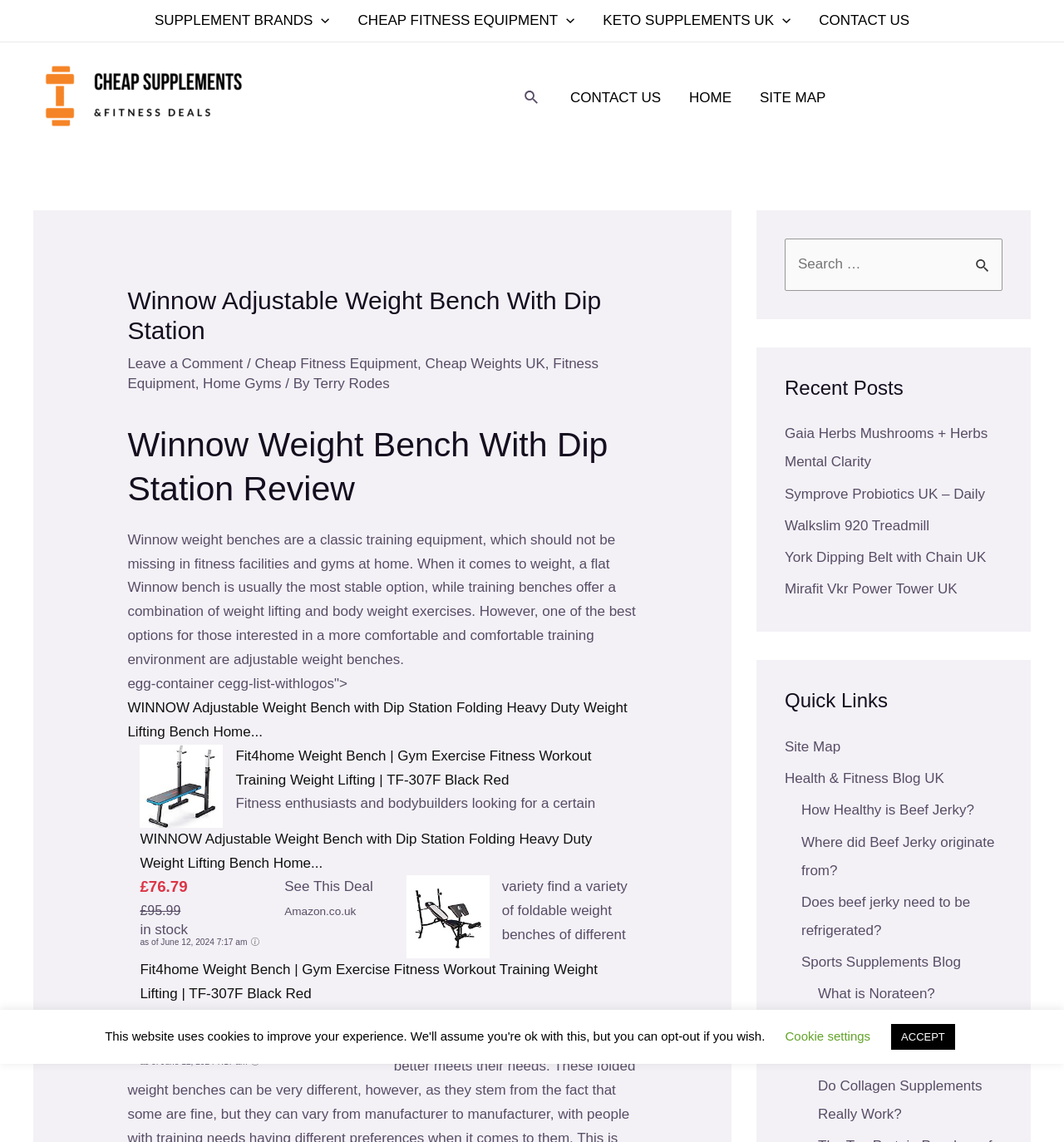What is the purpose of the search box on this webpage?
Based on the image, give a concise answer in the form of a single word or short phrase.

To search for products